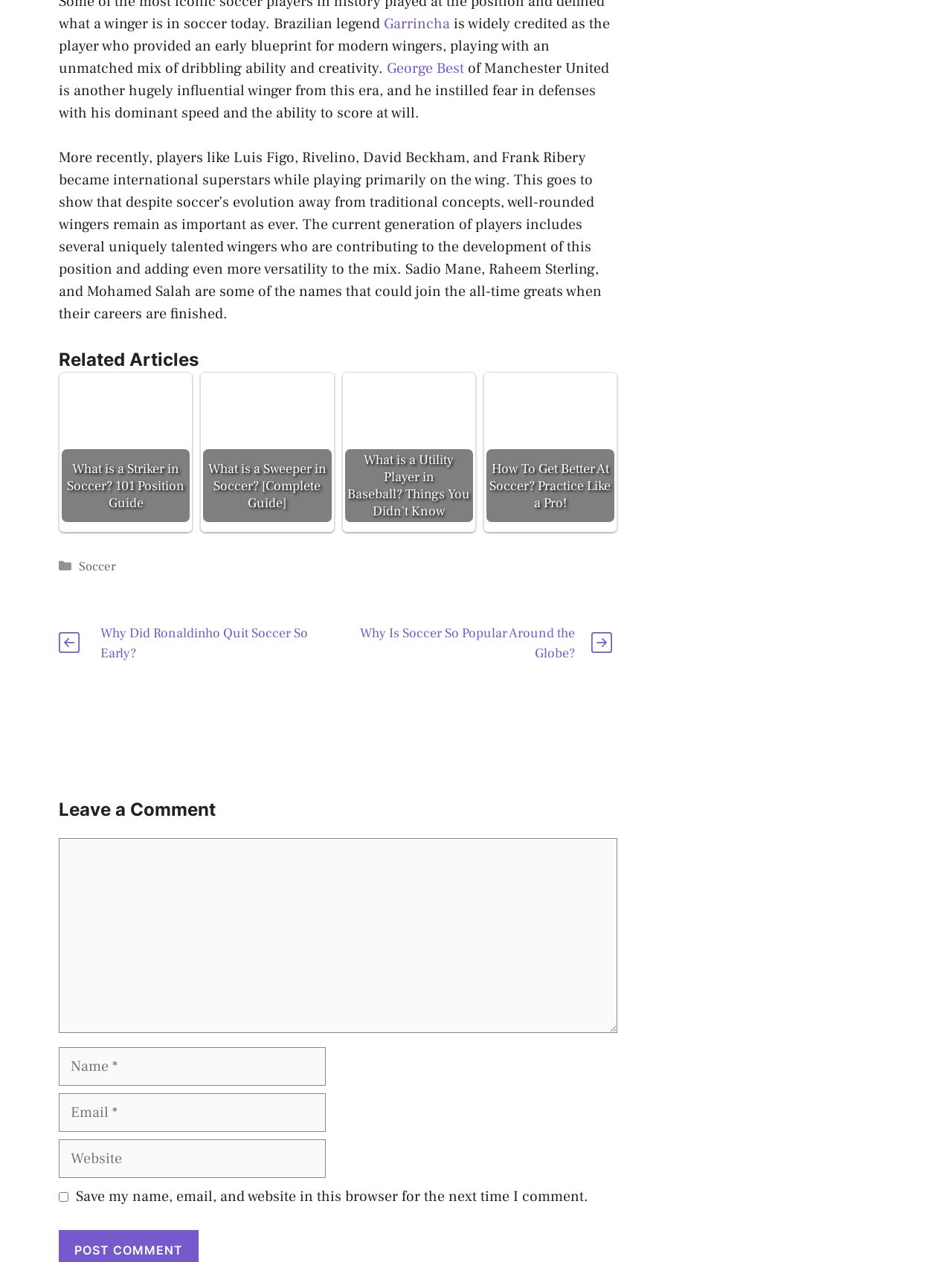Answer the question with a single word or phrase: 
What is the position of the player mentioned in the second paragraph?

Winger